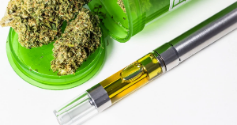Capture every detail in the image and describe it fully.

The image features a close-up view of a cannabis vaping setup, prominently displaying a vape pen and a container of cannabis flower. The vape pen, made of metal, has a transparent cartridge filled with yellow cannabis oil, showcasing its contents. Next to it, an open green container reveals a handful of dense, dried cannabis buds, signaling the item’s medical or recreational use. This visual arrangement highlights the contemporary approach to consuming cannabis, focusing on the convenience and discreetness often associated with vaping. The image conveys the growing trend of cannabis products in personal health and wellness discussions, potentially linking to the article titled "The Pros and Cons of Using CBD Carts: Is It Worth Trying?" which suggests a deeper exploration of cannabis usage and its implications.